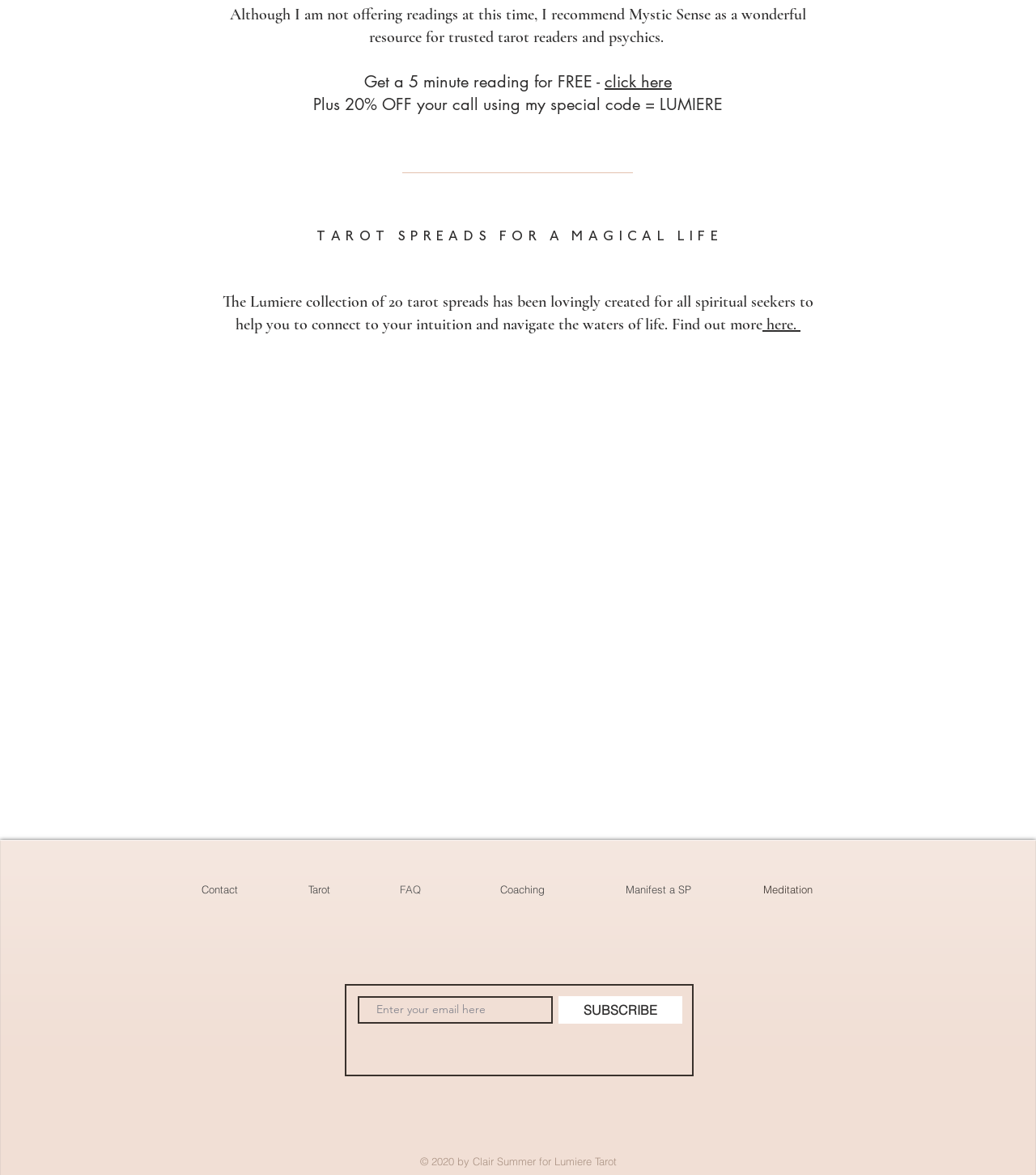Find the bounding box coordinates for the element that must be clicked to complete the instruction: "Click the Post Comment button". The coordinates should be four float numbers between 0 and 1, indicated as [left, top, right, bottom].

None